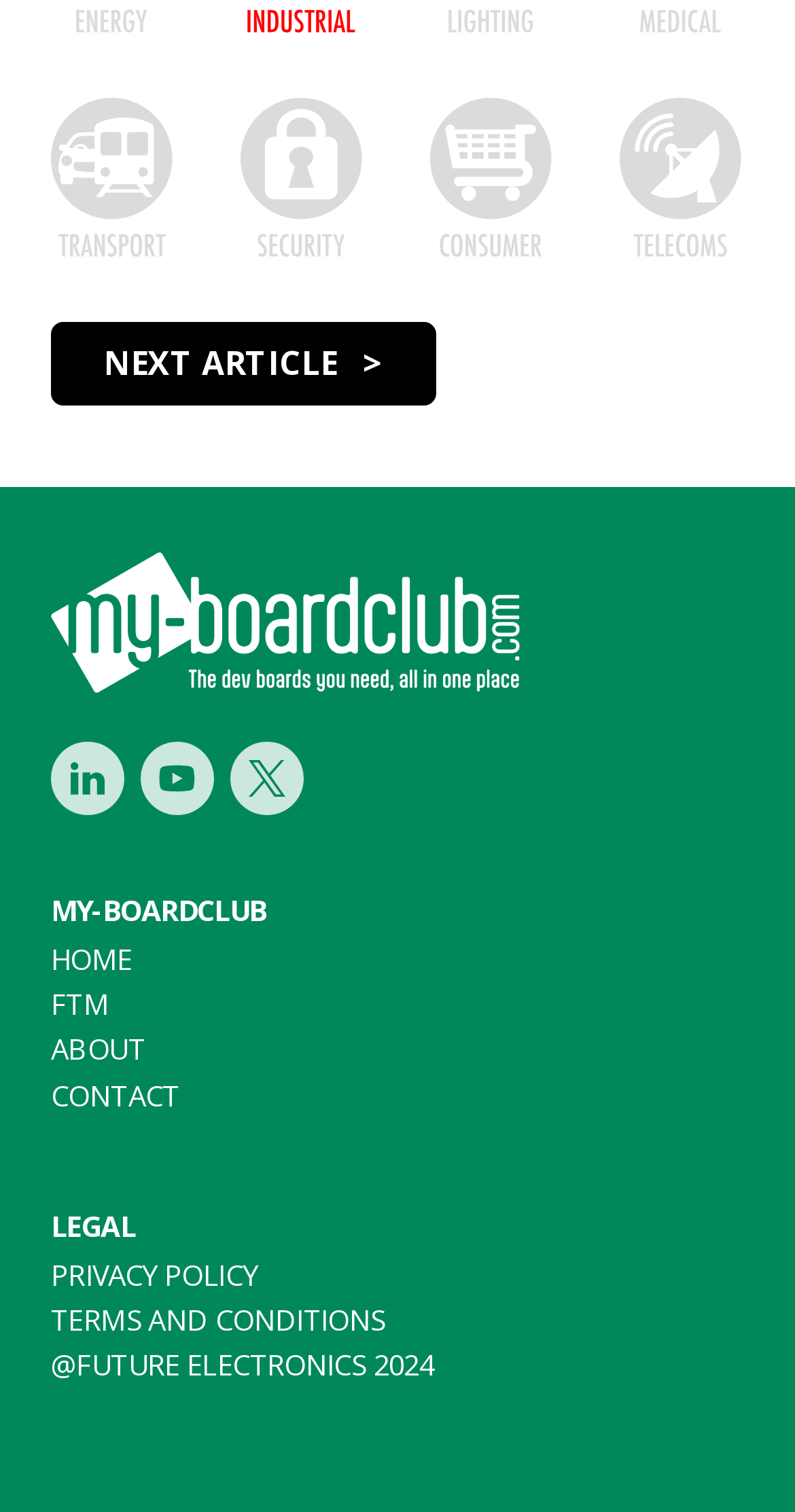Select the bounding box coordinates of the element I need to click to carry out the following instruction: "Go to home page".

[0.064, 0.621, 0.166, 0.647]